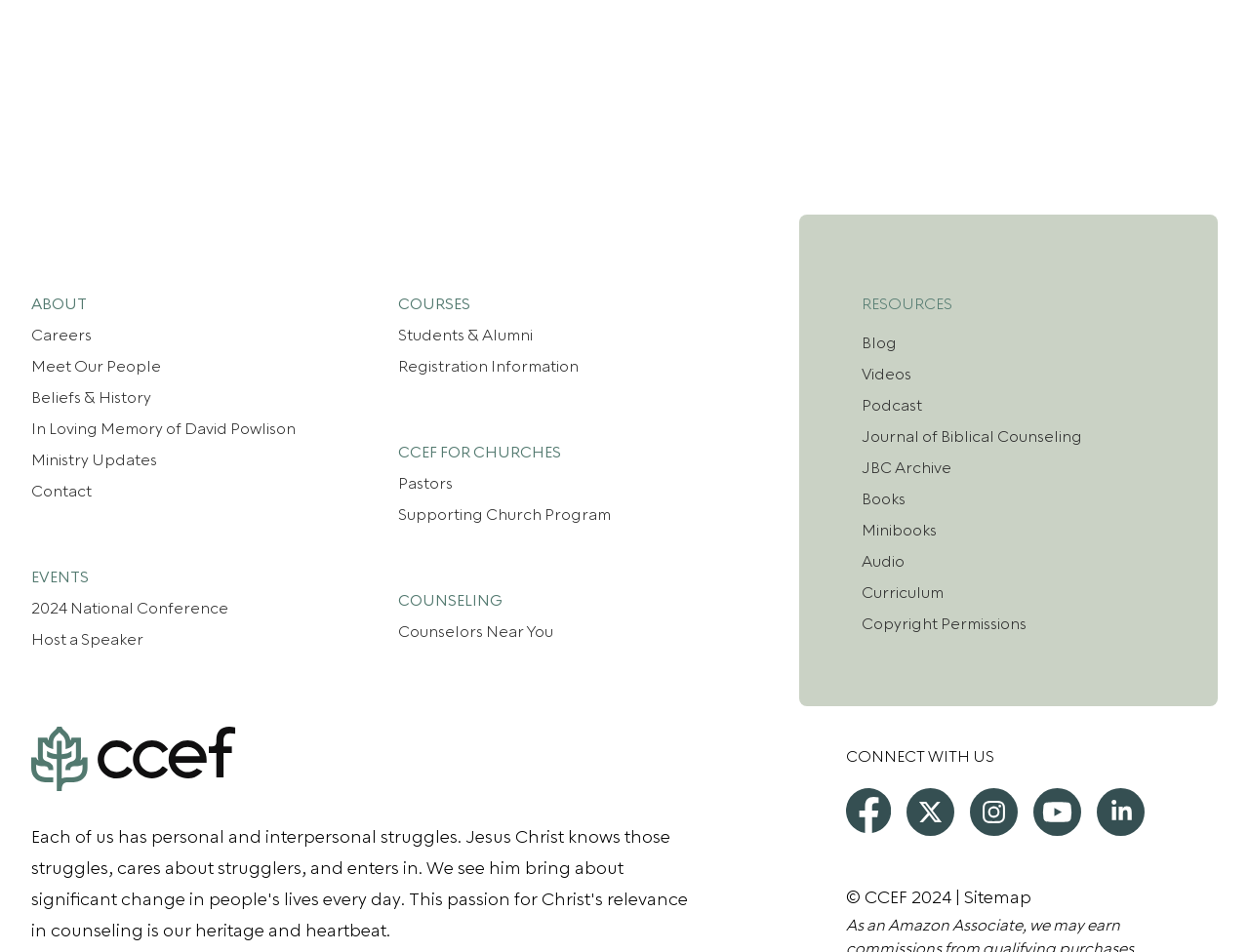Identify the bounding box coordinates of the specific part of the webpage to click to complete this instruction: "Read the Blog".

[0.69, 0.349, 0.718, 0.372]